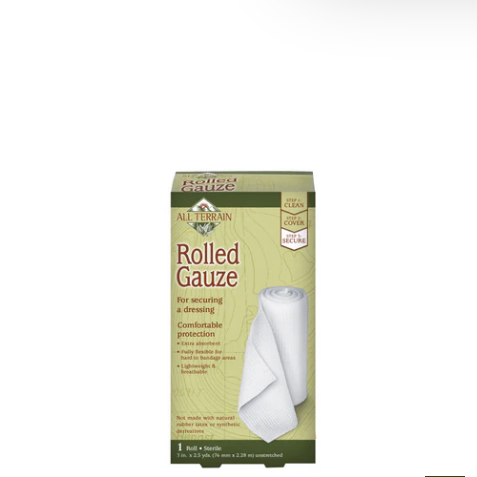Create an elaborate description of the image, covering every aspect.

The image displays a packaging of All Terrain's Rolled Gauze, designed for securing dressings with comfort and safety. The box prominently features the product name "Rolled Gauze" in a bold, eye-catching font. Below the name, there is a brief description highlighting its purpose: "For securing a dressing" and the benefits of using the product, including "Comfortable protection" and being "100% sterile." 

The packaging indicates that the gauze is latex-free and suitable for sensitive skin, making it ideal for a variety of uses, including securing dressings on hard-to-bandage areas. The design is colorful, with a natural theme that emphasizes freshness and safety. It also indicates that each pack contains one roll measuring 3 inches by 2.5 yards of un-stretched gauze, making it a convenient choice for first aid and personal care. This product is perfect for anyone looking to ensure proper care and comfort when dealing with minor injuries.